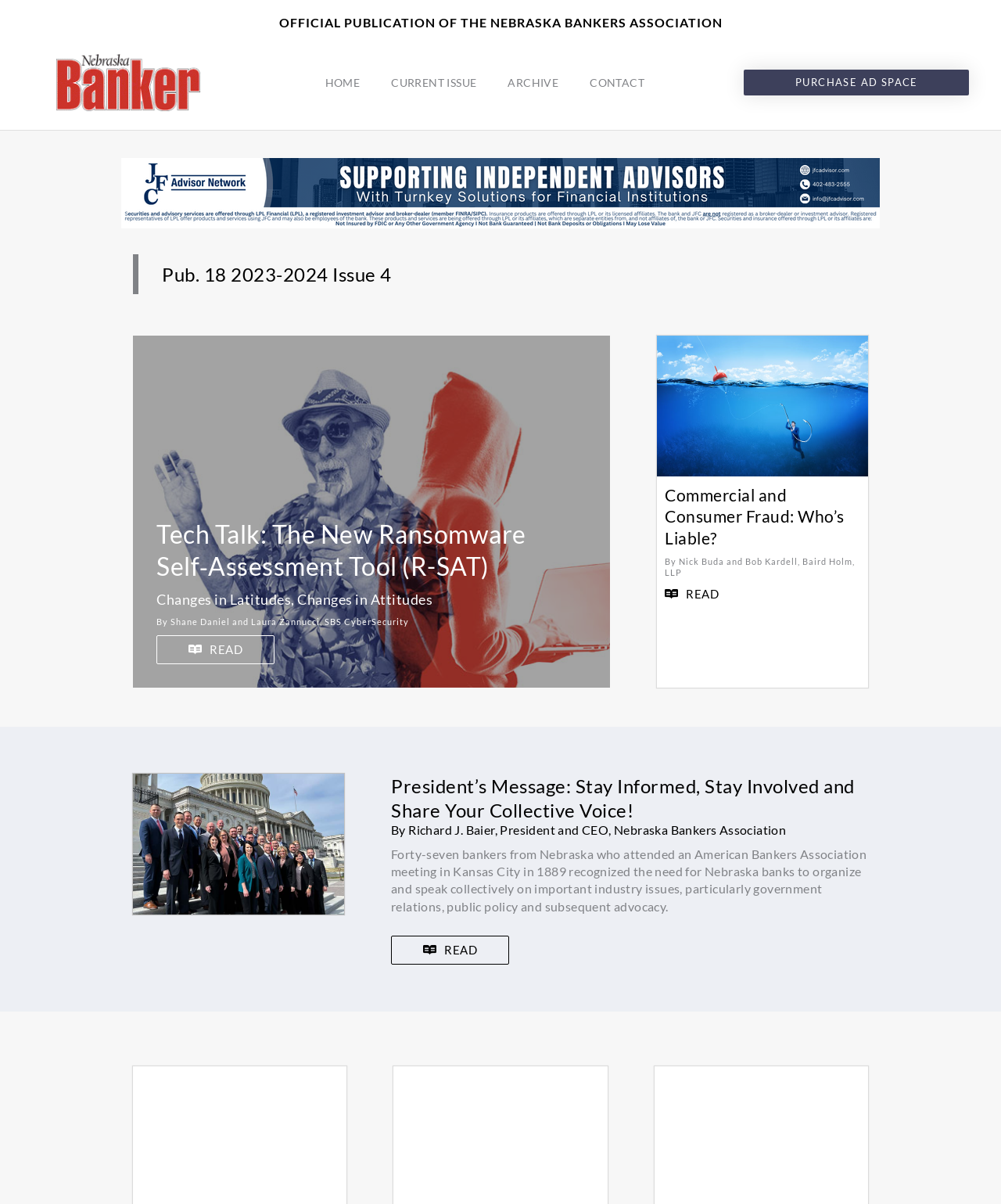Create a detailed narrative of the webpage’s visual and textual elements.

The webpage is the official publication of the Nebraska Bankers Association, titled "Pub. 18 2023-2024 Issue 4 - Nebraska Banker Magazine". At the top, there is a logo of the Nebraska Banker magazine, accompanied by a heading that reads "OFFICIAL PUBLICATION OF THE NEBRASKA BANKERS ASSOCIATION". Below the logo, there is a navigation menu with links to "HOME", "CURRENT ISSUE", "ARCHIVE", and "CONTACT".

To the right of the navigation menu, there is a call-to-action link to "PURCHASE AD SPACE". Below this link, there are several article headings, including "Tech Talk: The New Ransomware Self‑Assessment Tool (R-SAT)", "Changes in Latitudes, Changes in Attitudes", and "Commercial and Consumer Fraud: Who’s Liable?". Each of these headings has a corresponding link to read the full article.

There are also two messages from the President and CEO of the Nebraska Bankers Association, Richard J. Baier, titled "President’s Message: Stay Informed, Stay Involved and Share Your Collective Voice!" and a brief history of the association, which explains how 47 bankers from Nebraska recognized the need for Nebraska banks to organize and speak collectively on important industry issues.

Throughout the page, there are several "READ" links that allow users to access the full content of each article or message.